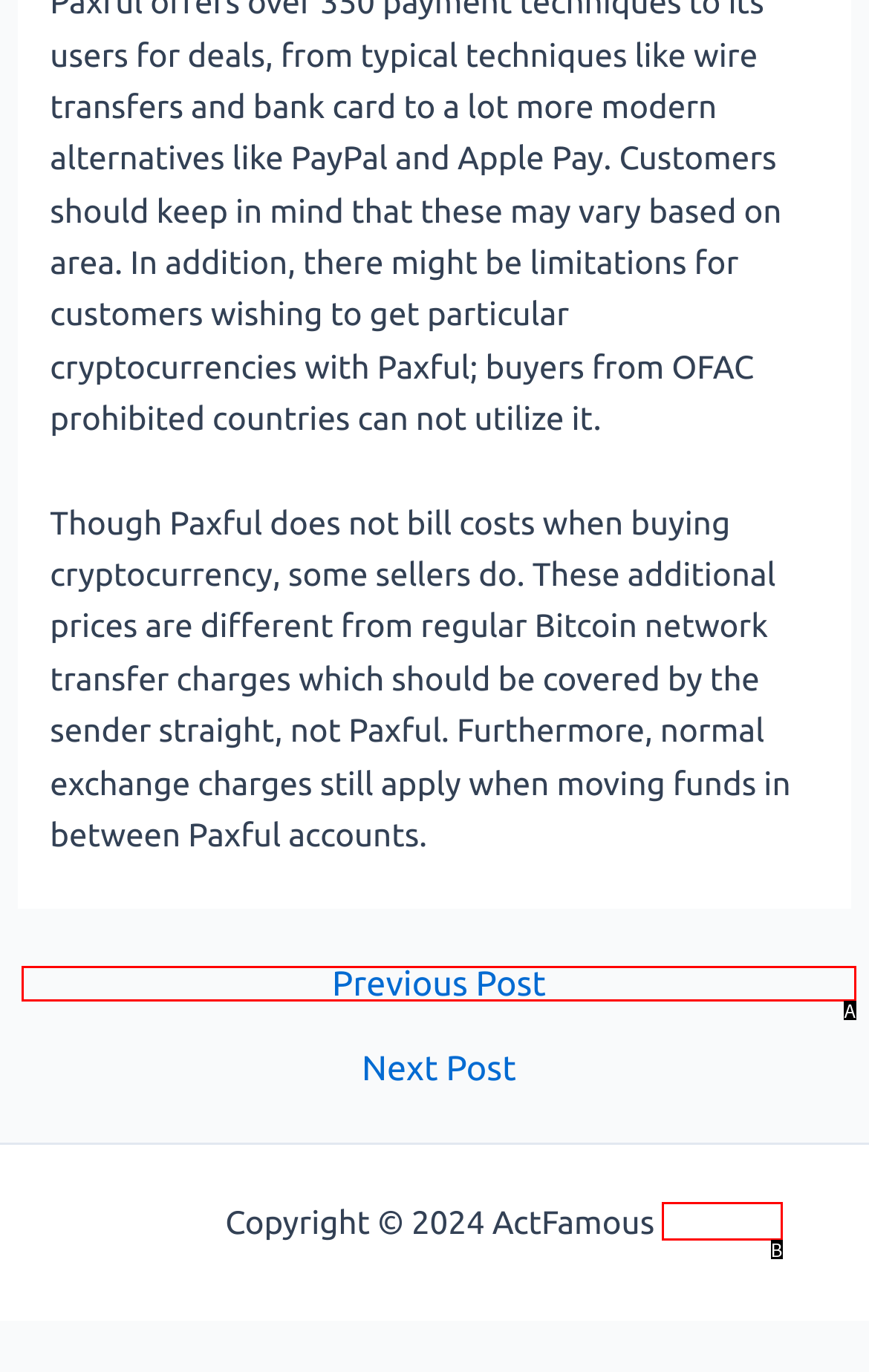Identify the letter of the UI element that fits the description: Sitemap
Respond with the letter of the option directly.

B